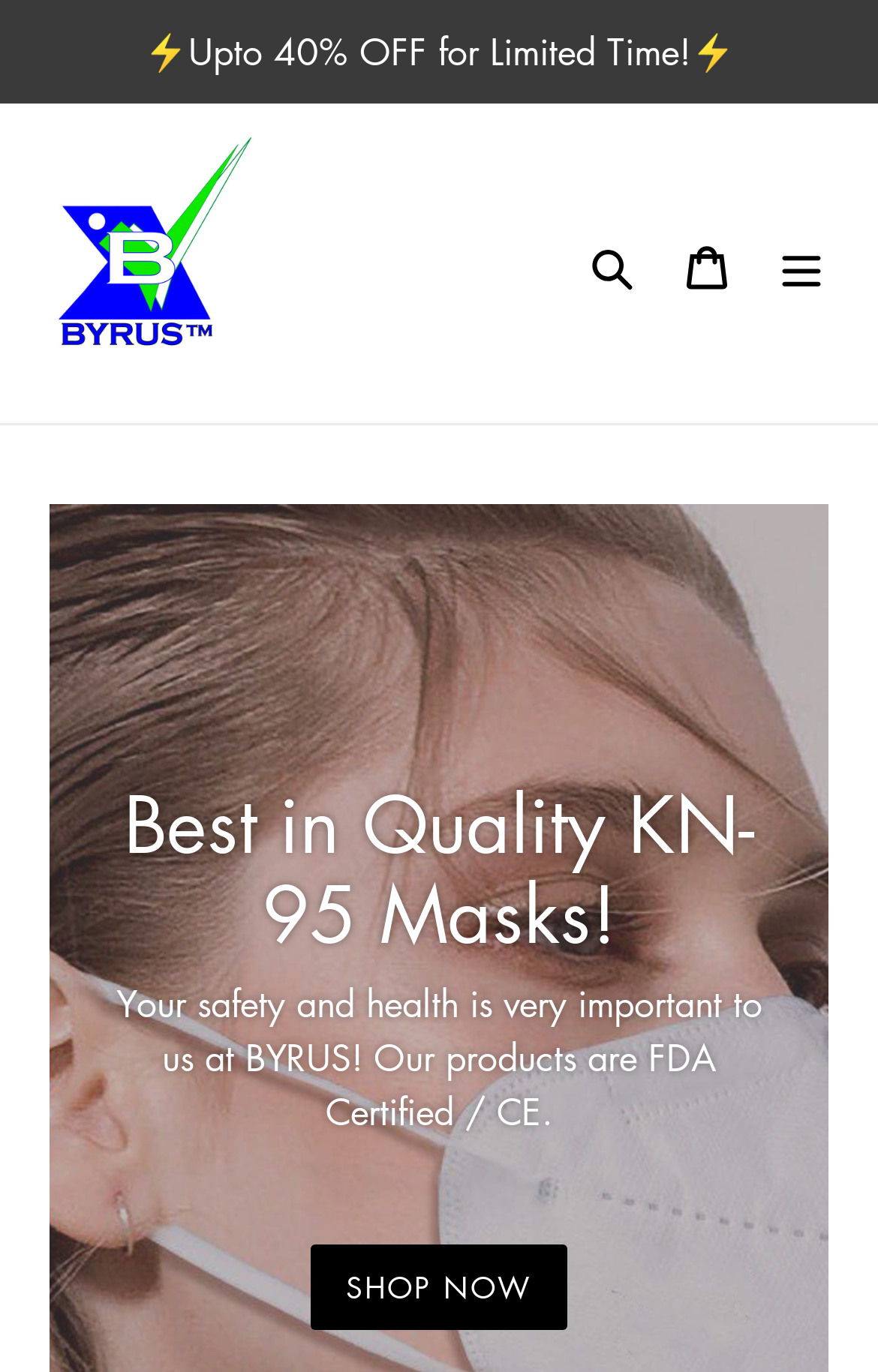What is the name of the company?
Please respond to the question thoroughly and include all relevant details.

The company name is mentioned in the heading element, which is also a link, and has an image with the same name. It is located at the top of the webpage.